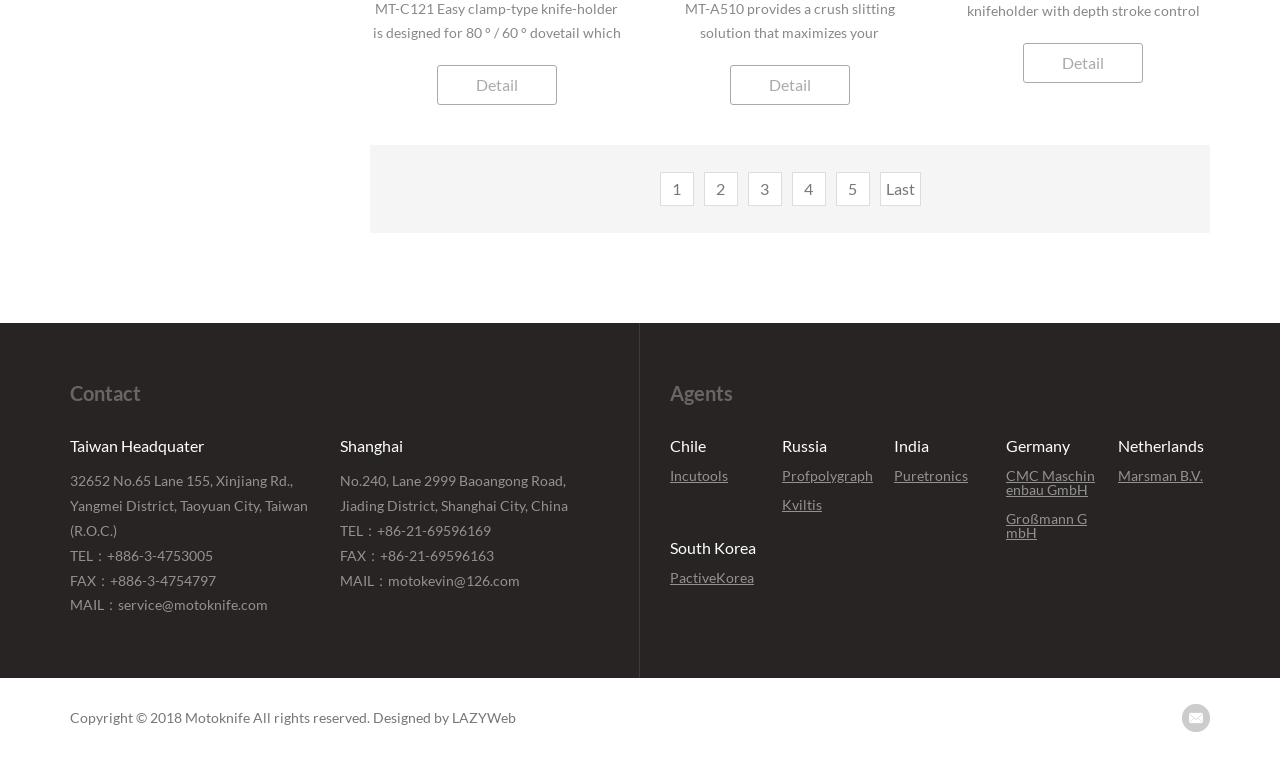Specify the bounding box coordinates of the area that needs to be clicked to achieve the following instruction: "Send an email to service@motoknife.com".

[0.055, 0.787, 0.209, 0.809]